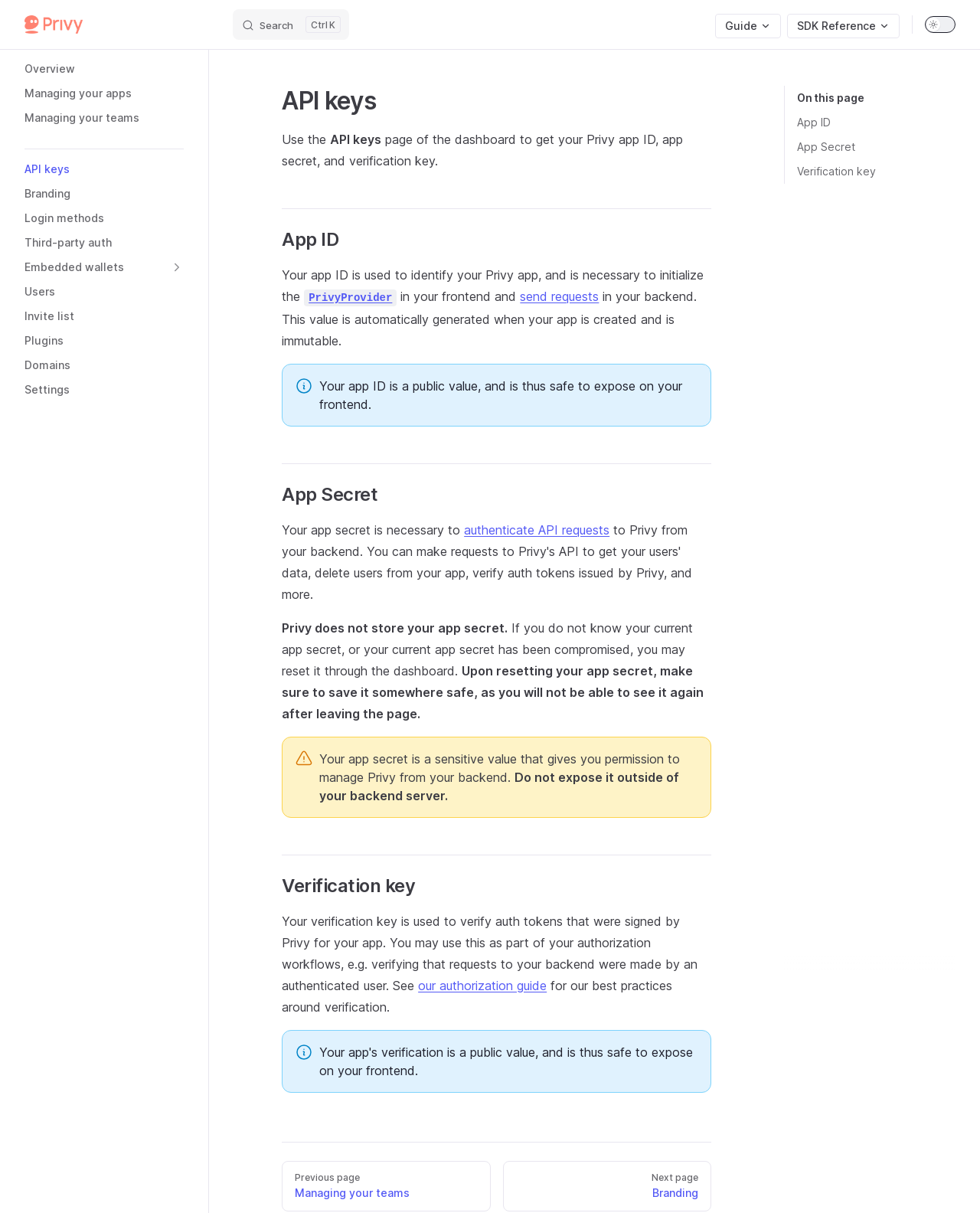Please reply to the following question using a single word or phrase: 
What is the warning about the app secret?

Do not expose it outside of backend server